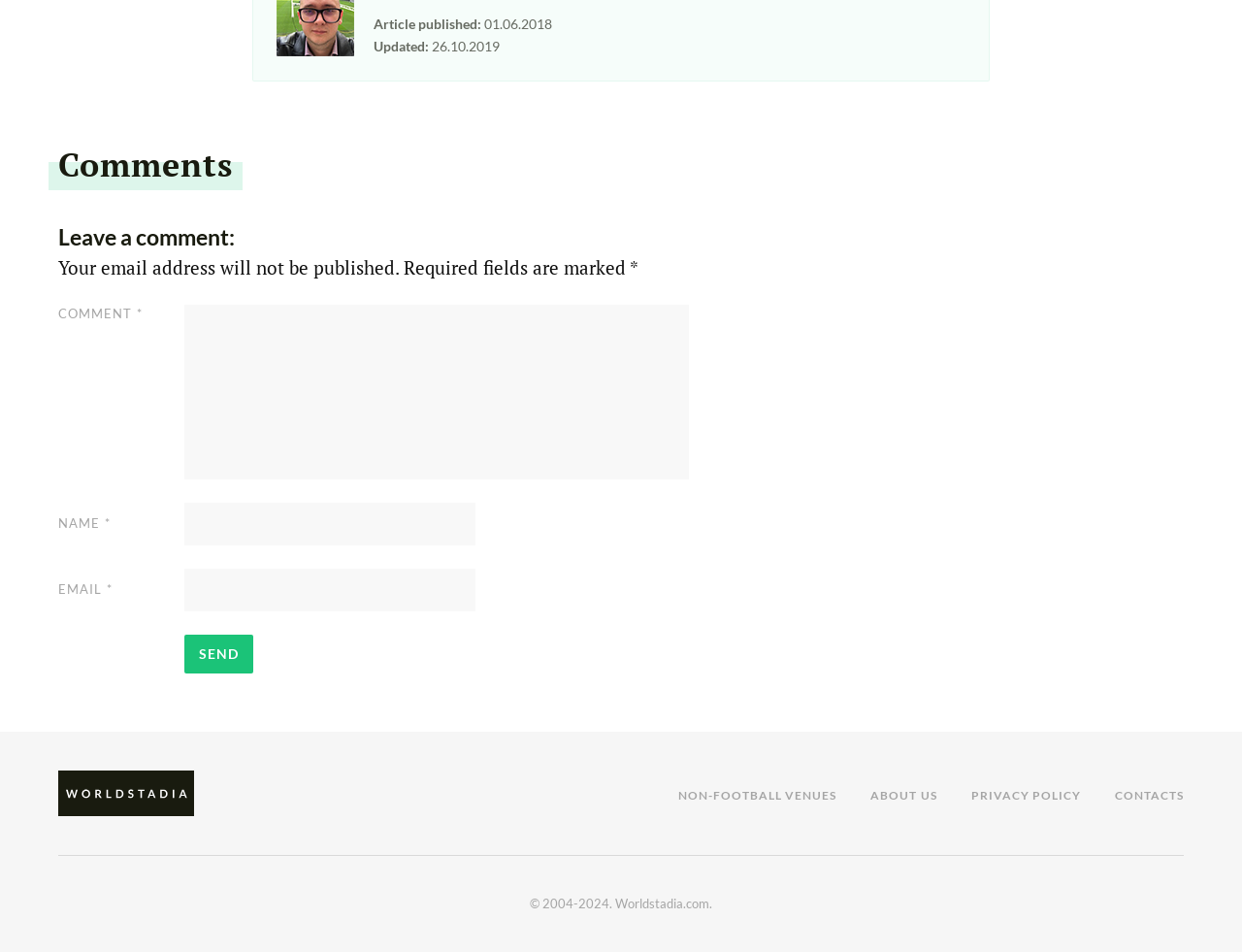How many required fields are there in the comment form?
From the details in the image, provide a complete and detailed answer to the question.

The comment form has three required fields, which are 'COMMENT', 'NAME', and 'EMAIL', indicated by an asterisk (*) symbol next to each field.